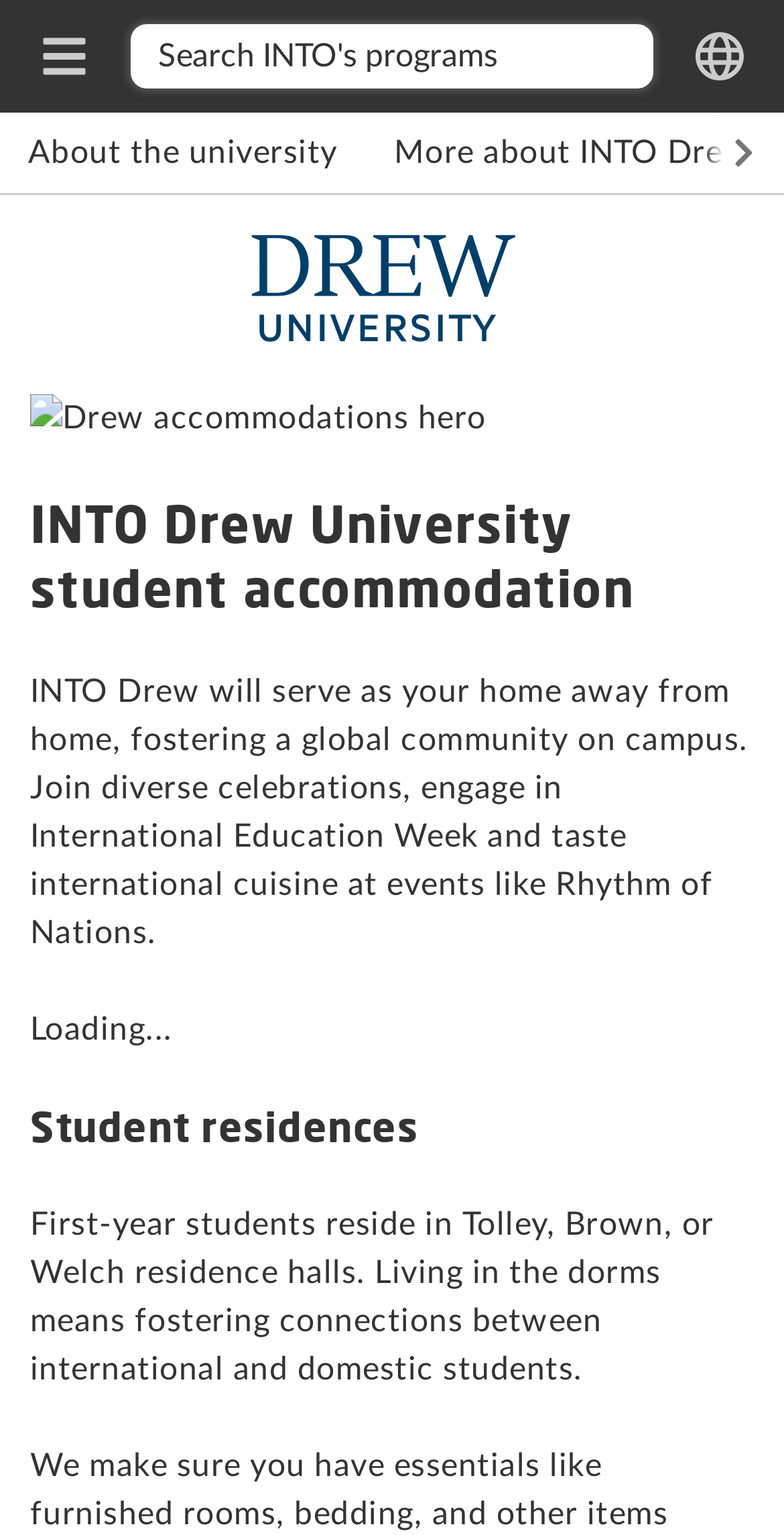Please provide the main heading of the webpage content.

INTO Drew University student accommodation